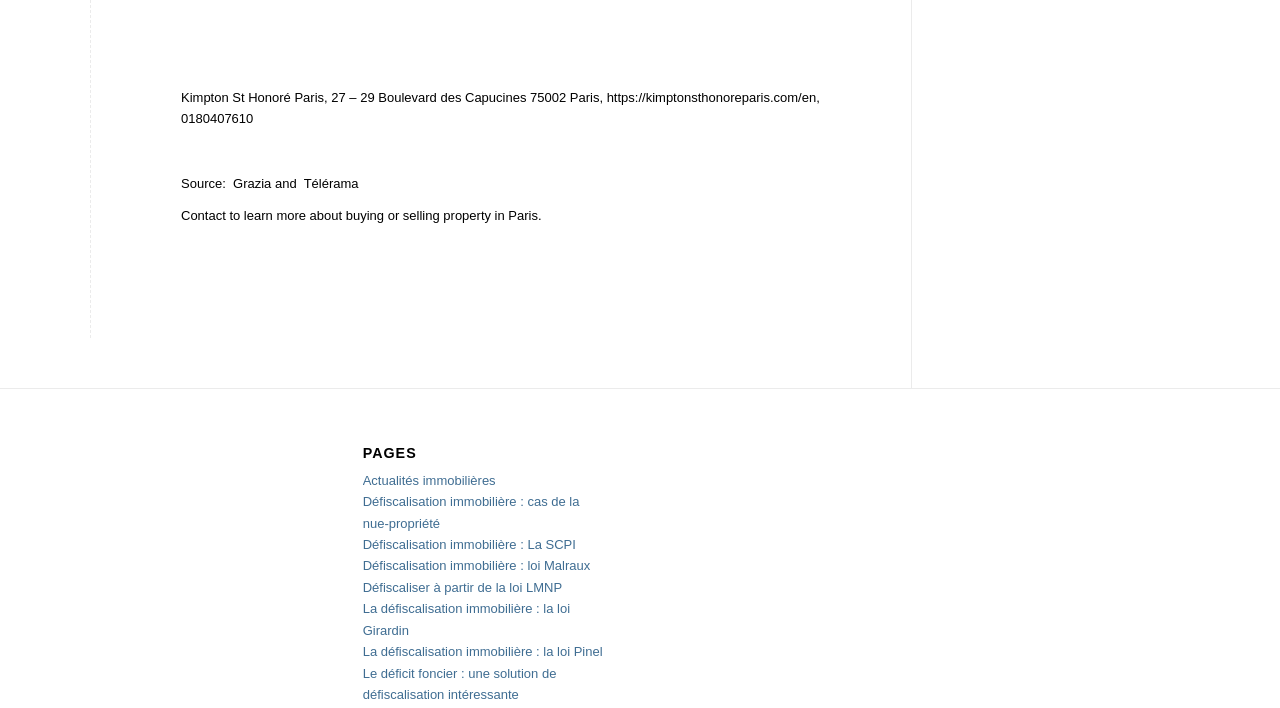Provide your answer to the question using just one word or phrase: What is the address of Kimpton St Honoré Paris?

27 – 29 Boulevard des Capucines 75002 Paris